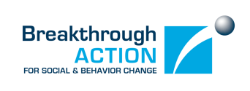Answer the following inquiry with a single word or phrase:
What does the circular element symbolize?

Unity and progress